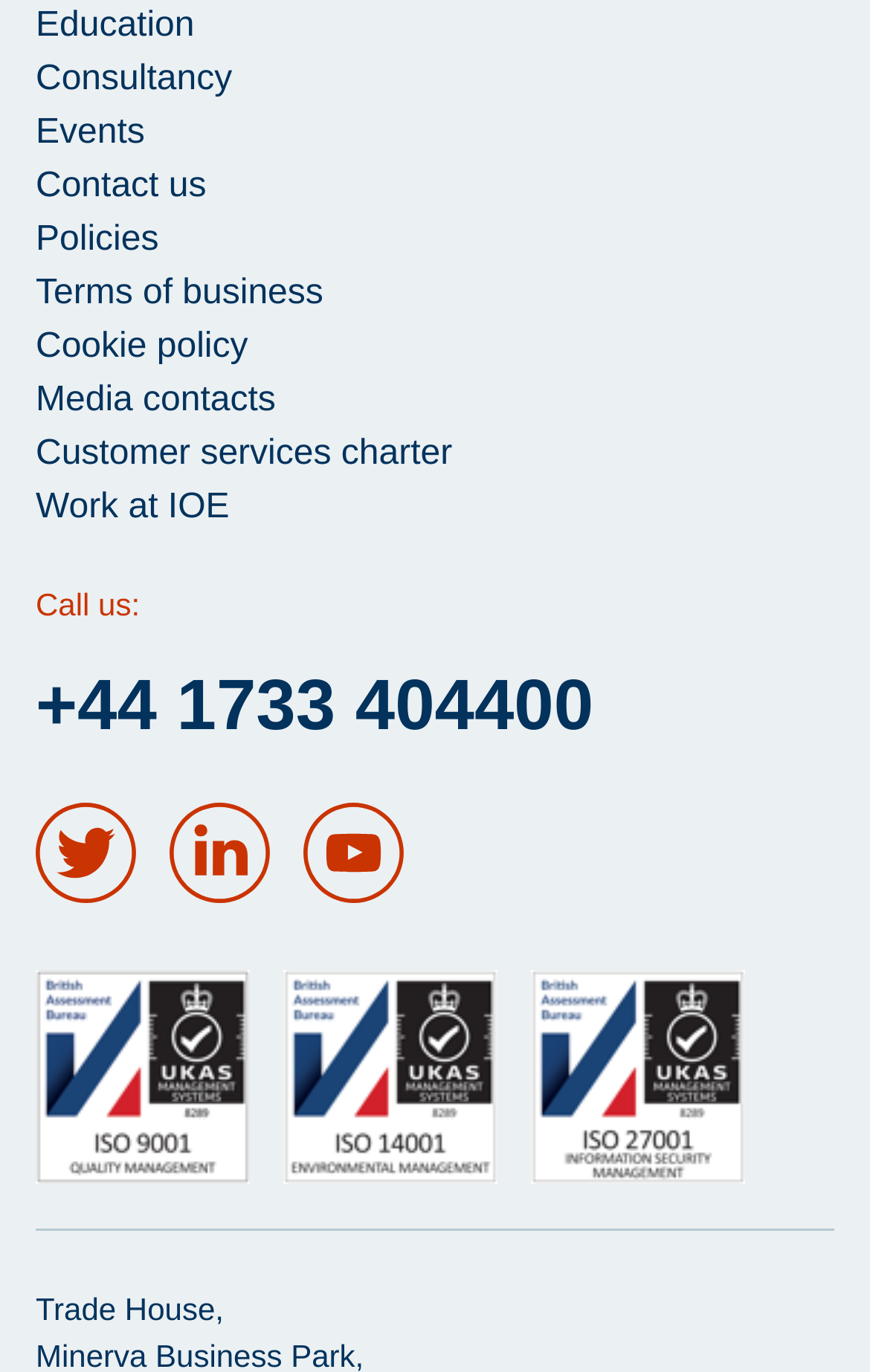From the element description: "Consultancy", extract the bounding box coordinates of the UI element. The coordinates should be expressed as four float numbers between 0 and 1, in the order [left, top, right, bottom].

[0.041, 0.038, 0.52, 0.077]